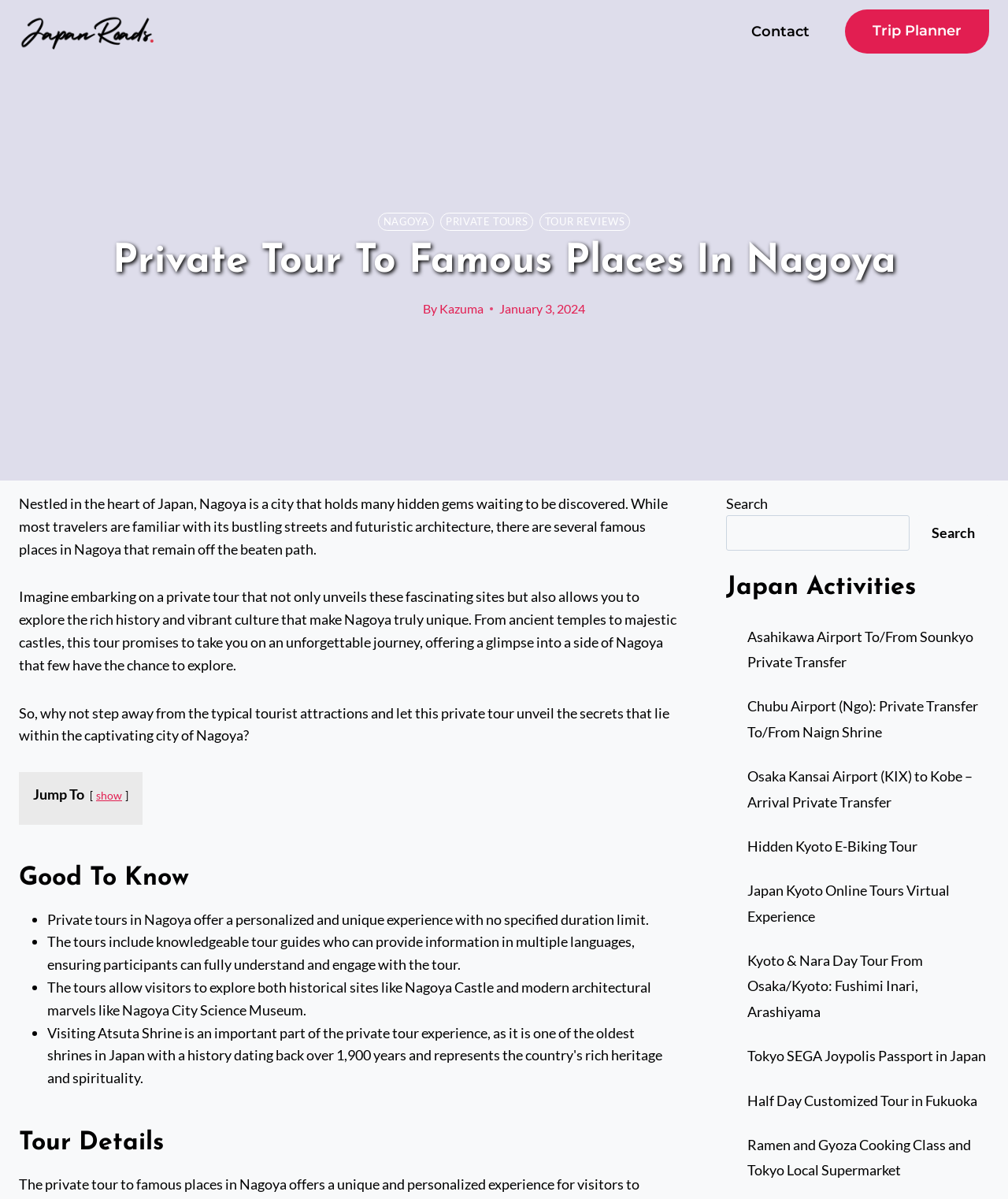Answer the following query concisely with a single word or phrase:
What type of experience does the private tour offer?

Personalized and unique